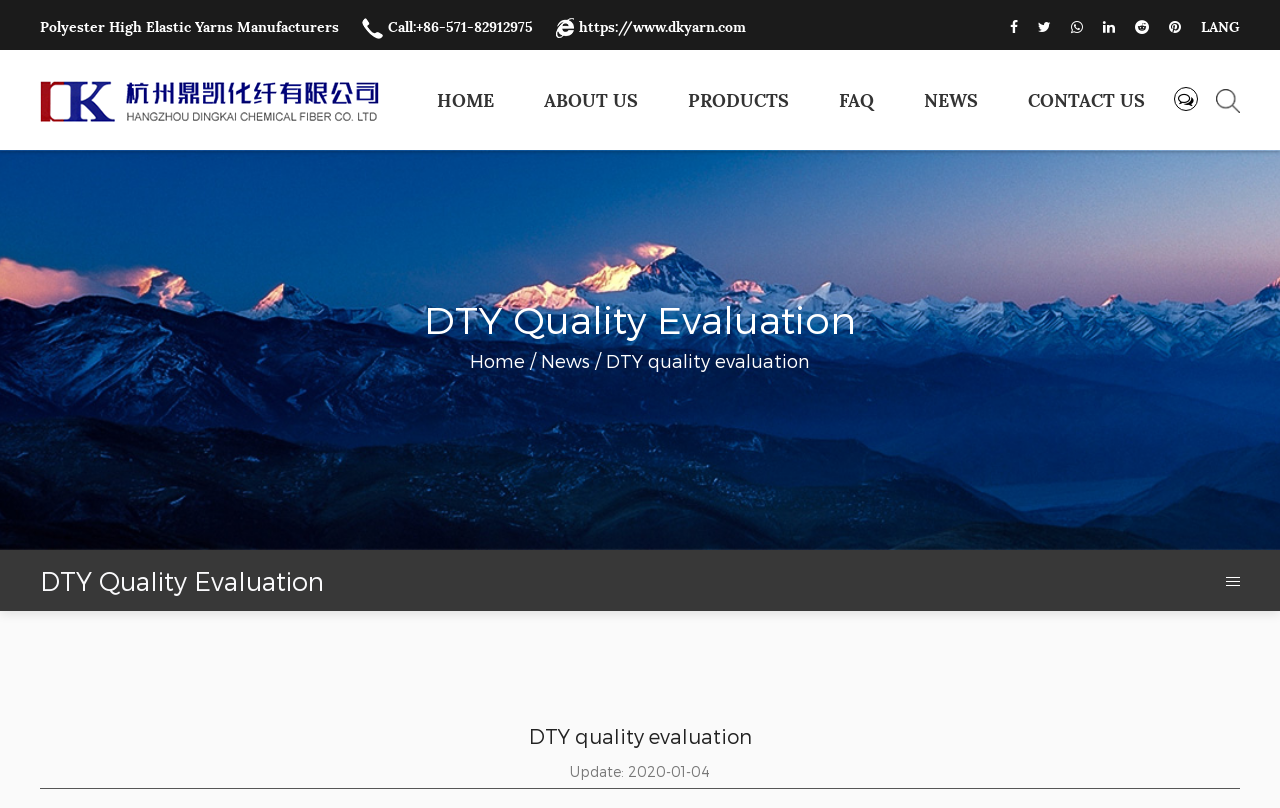Please provide a comprehensive response to the question below by analyzing the image: 
What is the last updated date of the DTY quality evaluation page?

I found the last updated date by looking at the bottom of the webpage, where it is displayed as a static text.